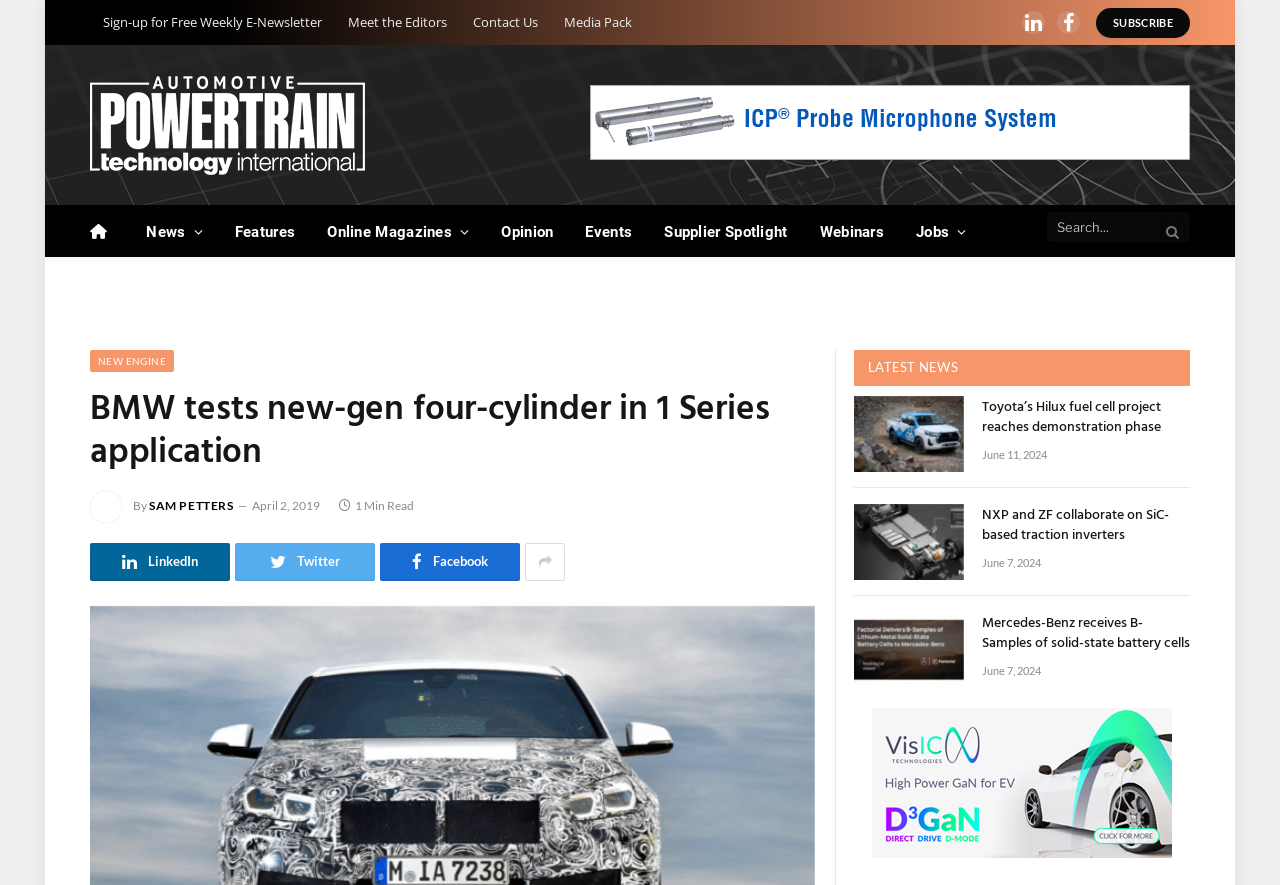Please identify the bounding box coordinates of the clickable area that will allow you to execute the instruction: "Read the article about BMW testing a new-gen four-cylinder engine".

[0.07, 0.44, 0.637, 0.538]